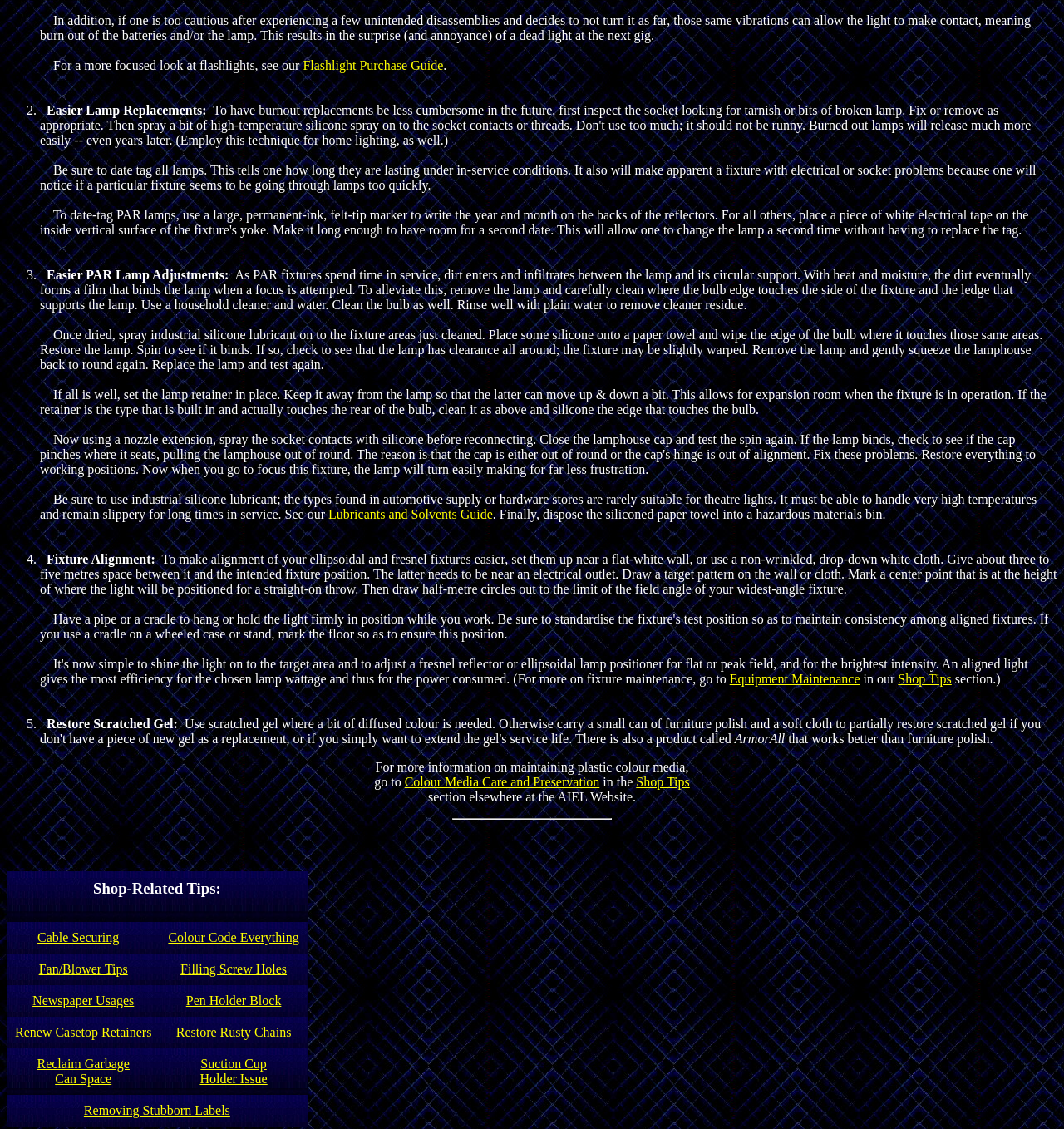Pinpoint the bounding box coordinates of the element to be clicked to execute the instruction: "Learn about Colour Media Care and Preservation".

[0.38, 0.687, 0.564, 0.699]